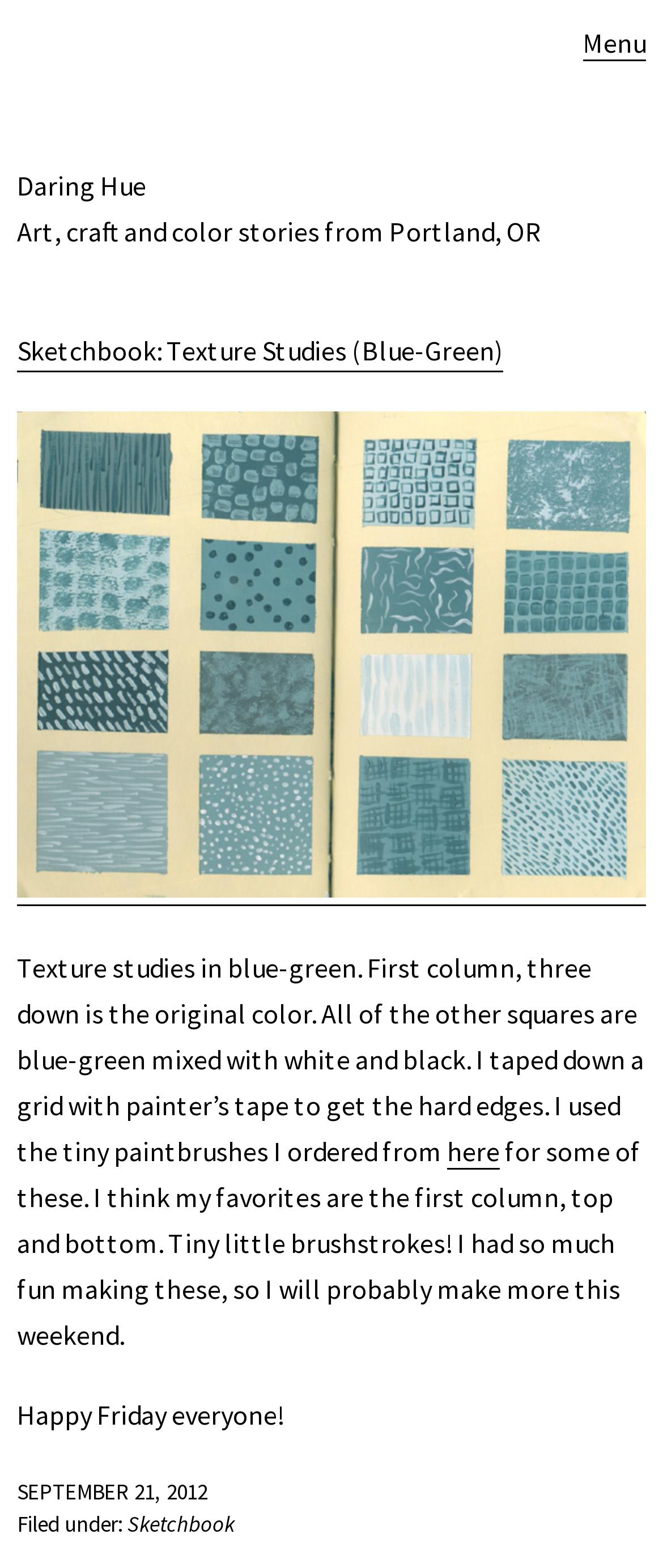What is the date of the article?
Give a comprehensive and detailed explanation for the question.

The date of the article can be found in the footer section of the webpage, where it is written 'SEPTEMBER 21, 2012'.